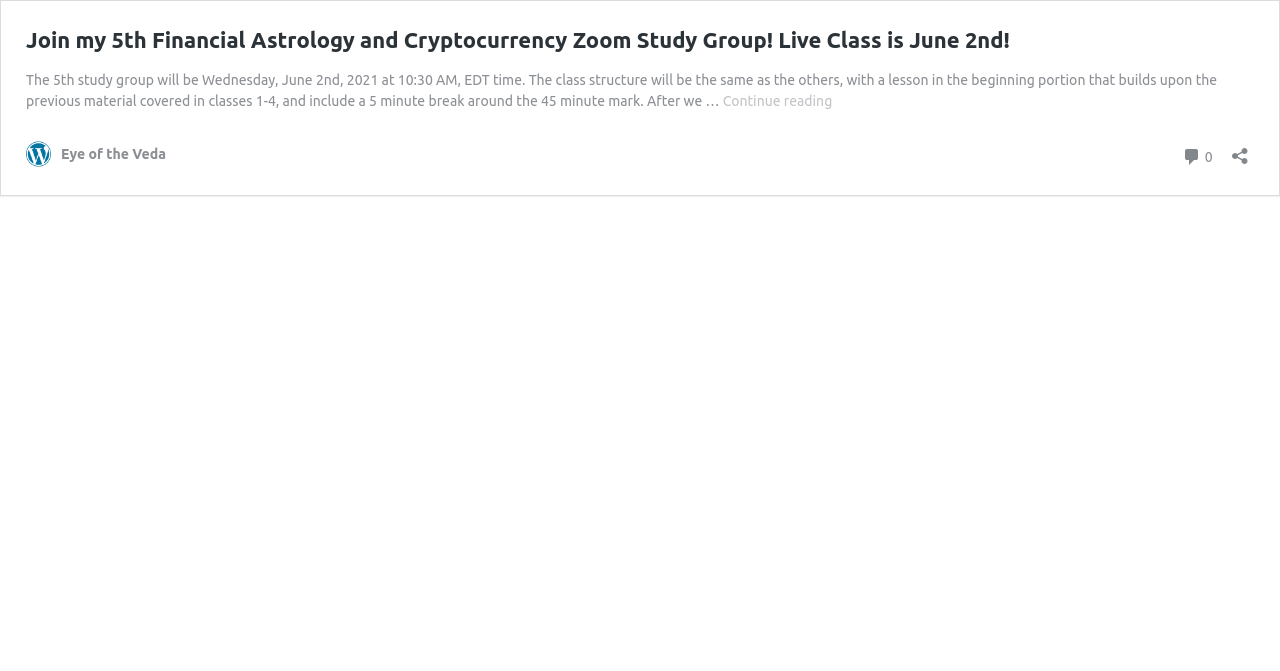Provide a single word or phrase to answer the given question: 
What is the name of the study group?

Financial Astrology and Cryptocurrency